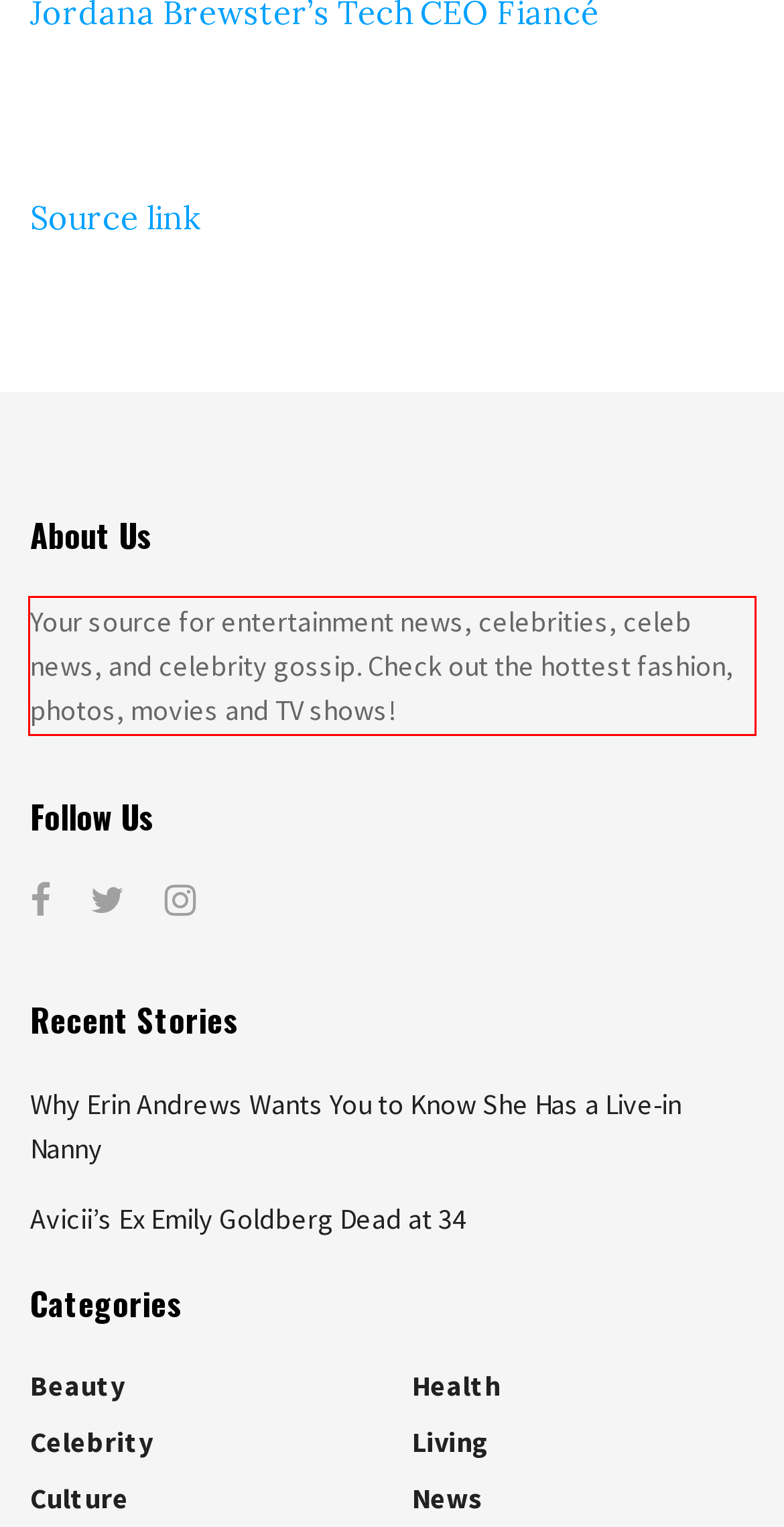Observe the screenshot of the webpage that includes a red rectangle bounding box. Conduct OCR on the content inside this red bounding box and generate the text.

Your source for entertainment news, celebrities, celeb news, and celebrity gossip. Check out the hottest fashion, photos, movies and TV shows!